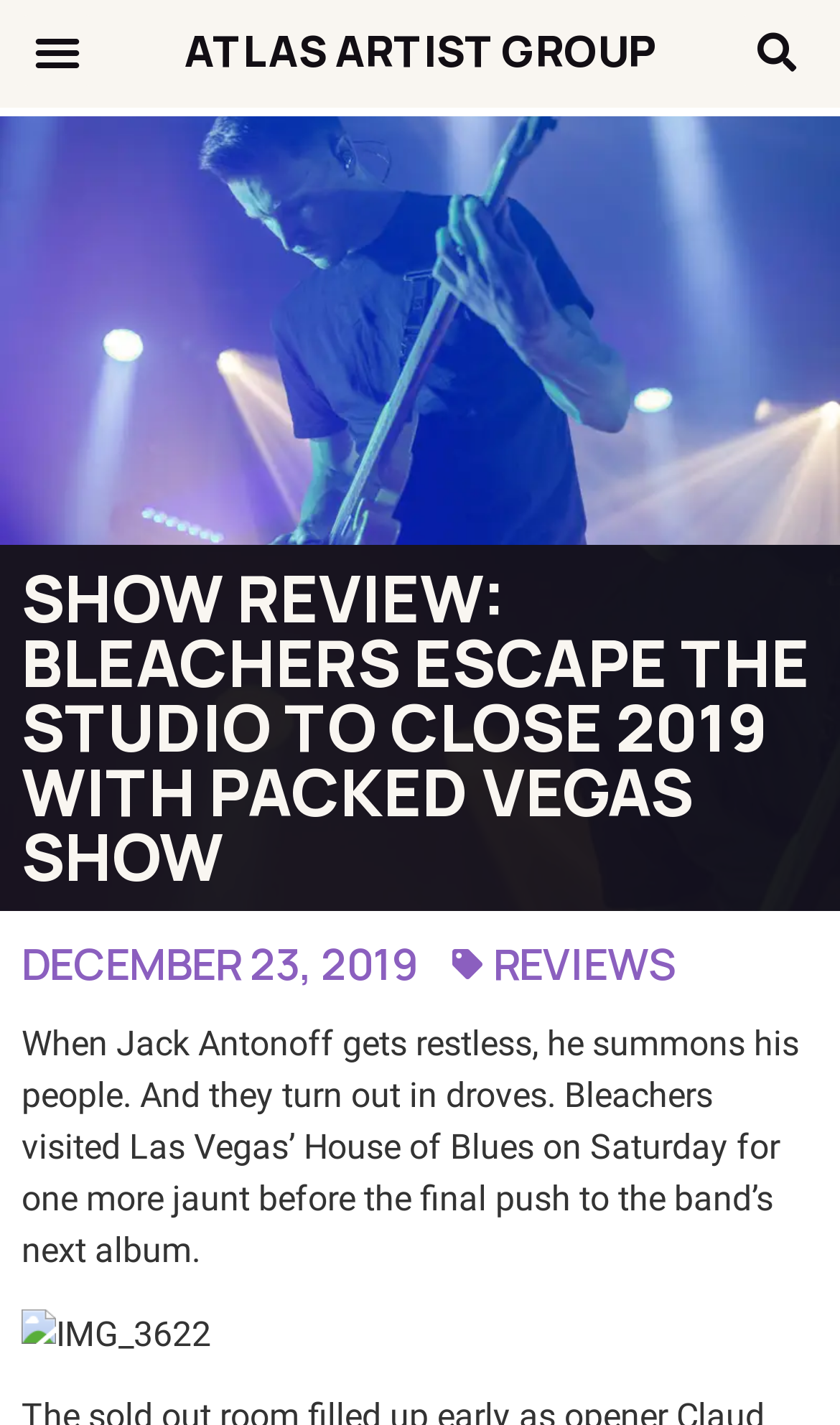Using the information from the screenshot, answer the following question thoroughly:
Who is the lead person mentioned in the article?

I found the lead person mentioned in the article by reading the static text on the webpage, which starts with 'When Jack Antonoff gets restless...'.